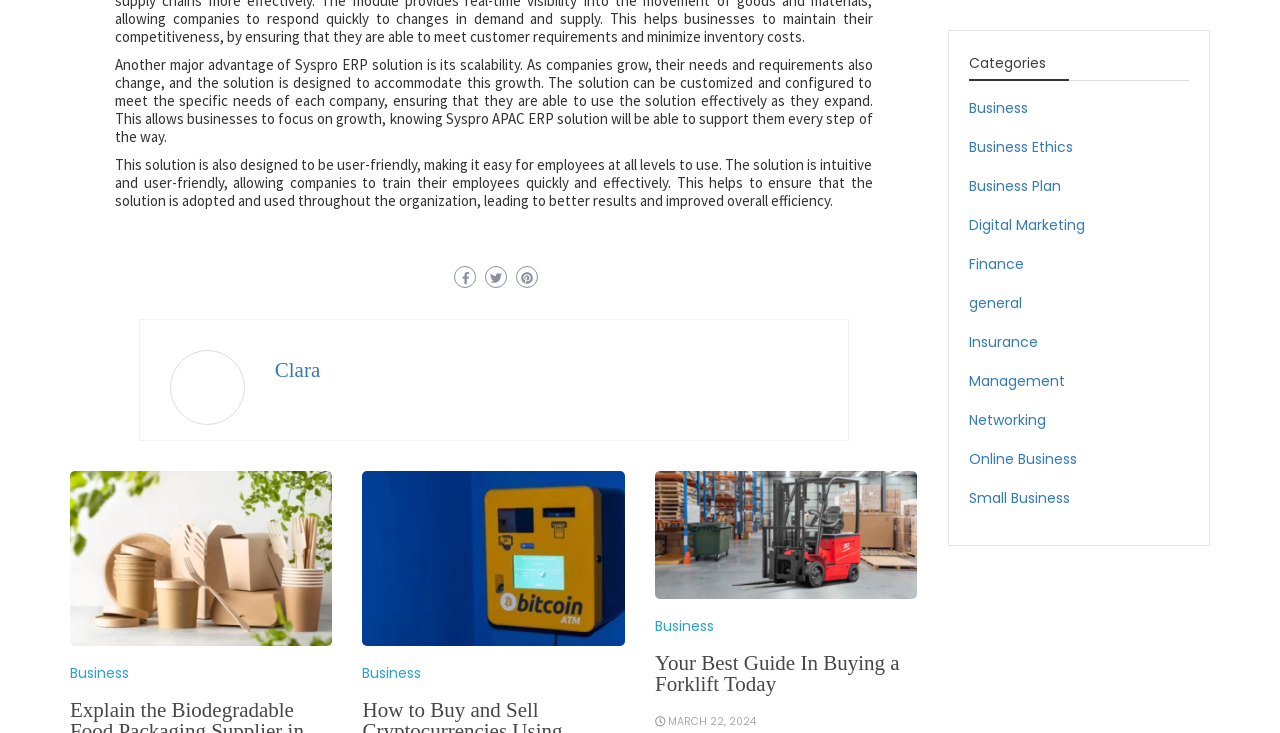What is the characteristic of the solution?
Please use the image to provide an in-depth answer to the question.

The webpage states that the solution is designed to be user-friendly, making it easy for employees at all levels to use, and the solution is intuitive and user-friendly, allowing companies to train their employees quickly and effectively.